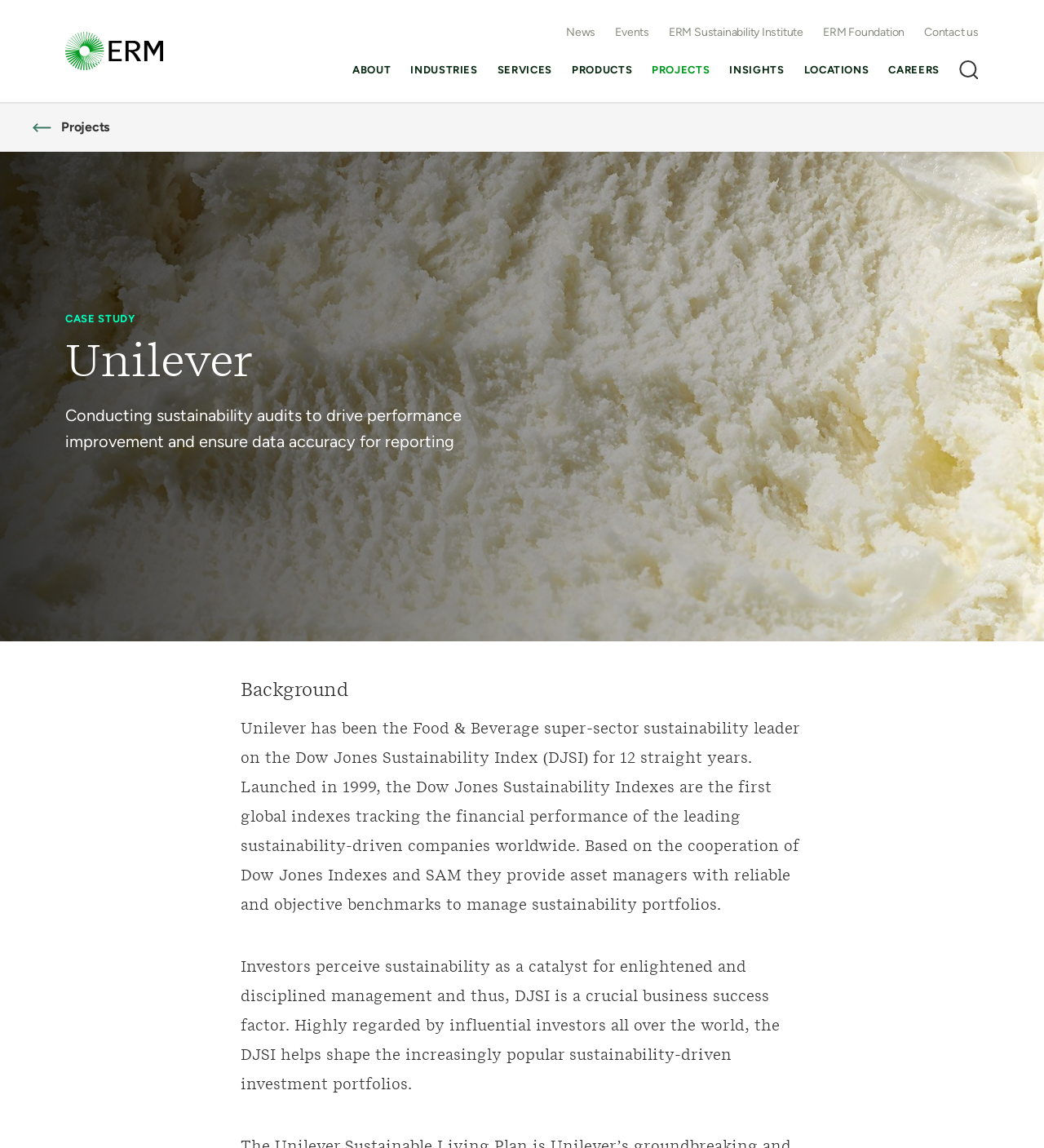Could you highlight the region that needs to be clicked to execute the instruction: "View ERM Sustainability Institute"?

[0.641, 0.017, 0.77, 0.039]